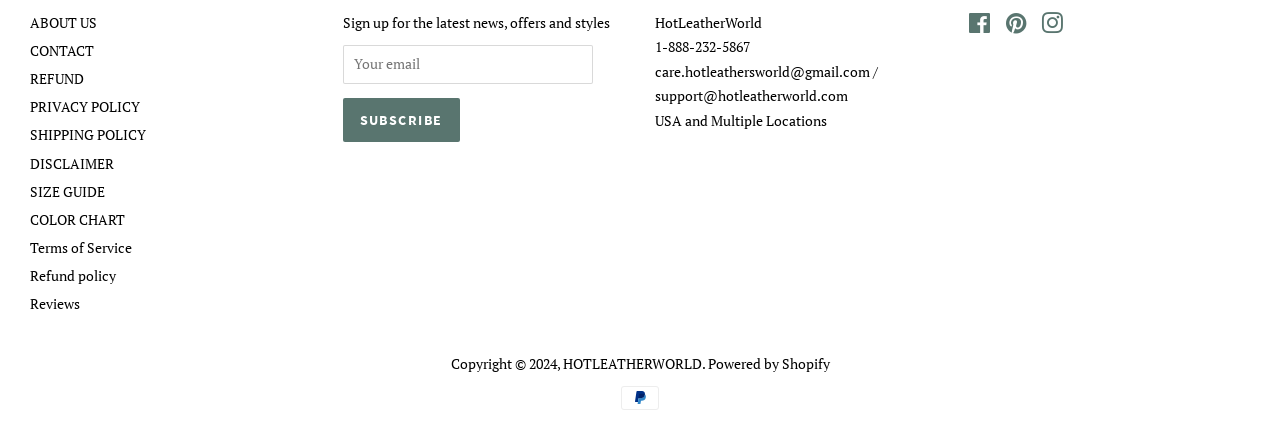Can you specify the bounding box coordinates of the area that needs to be clicked to fulfill the following instruction: "Click on Wade's profile link"?

None